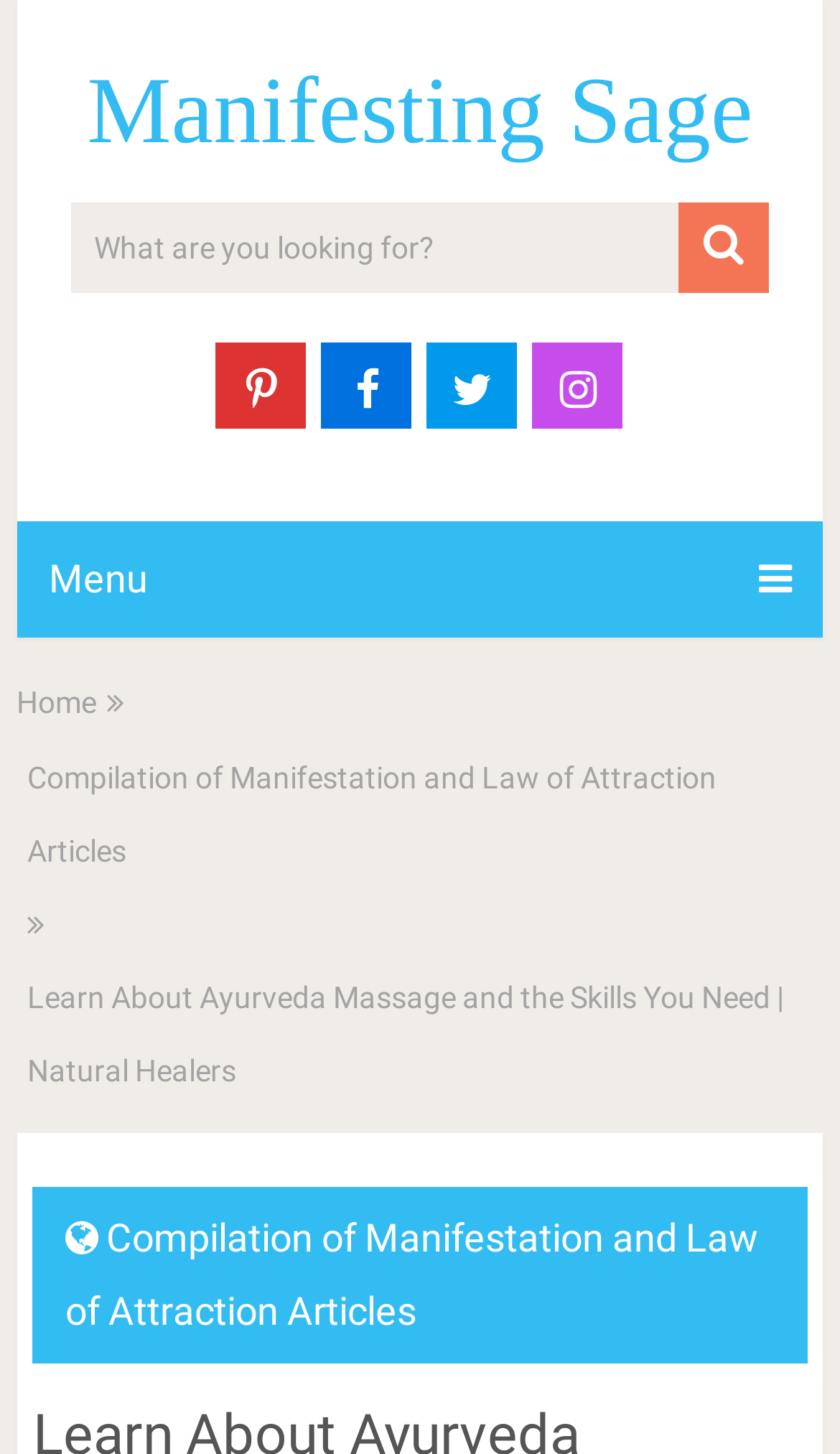How many social media links are there?
Based on the visual content, answer with a single word or a brief phrase.

4